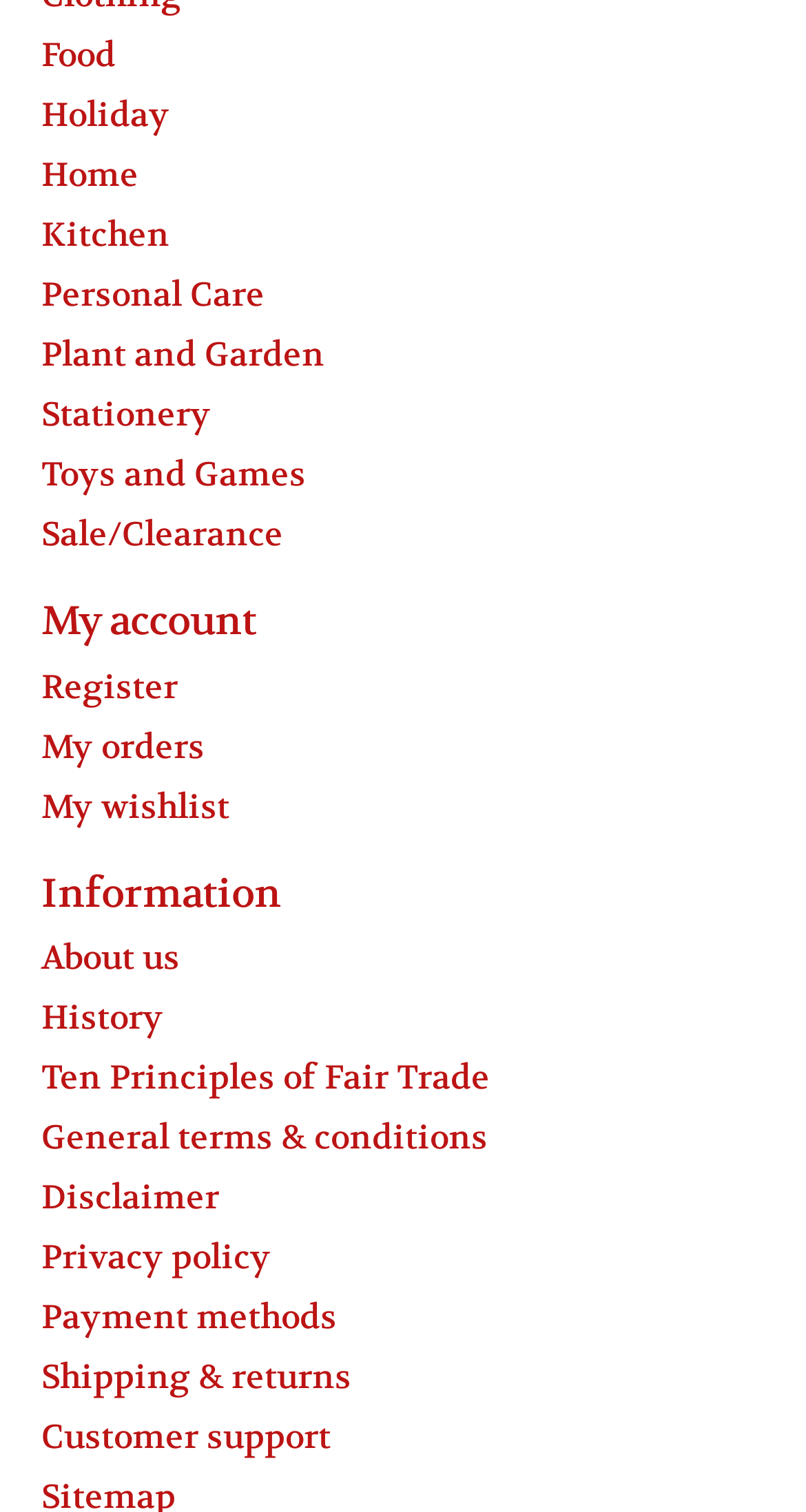What type of information is provided in the 'Information' section?
Examine the image closely and answer the question with as much detail as possible.

The 'Information' section contains links to pages such as 'About us', 'History', 'Ten Principles of Fair Trade', and others, indicating that it provides information about the company and its policies.